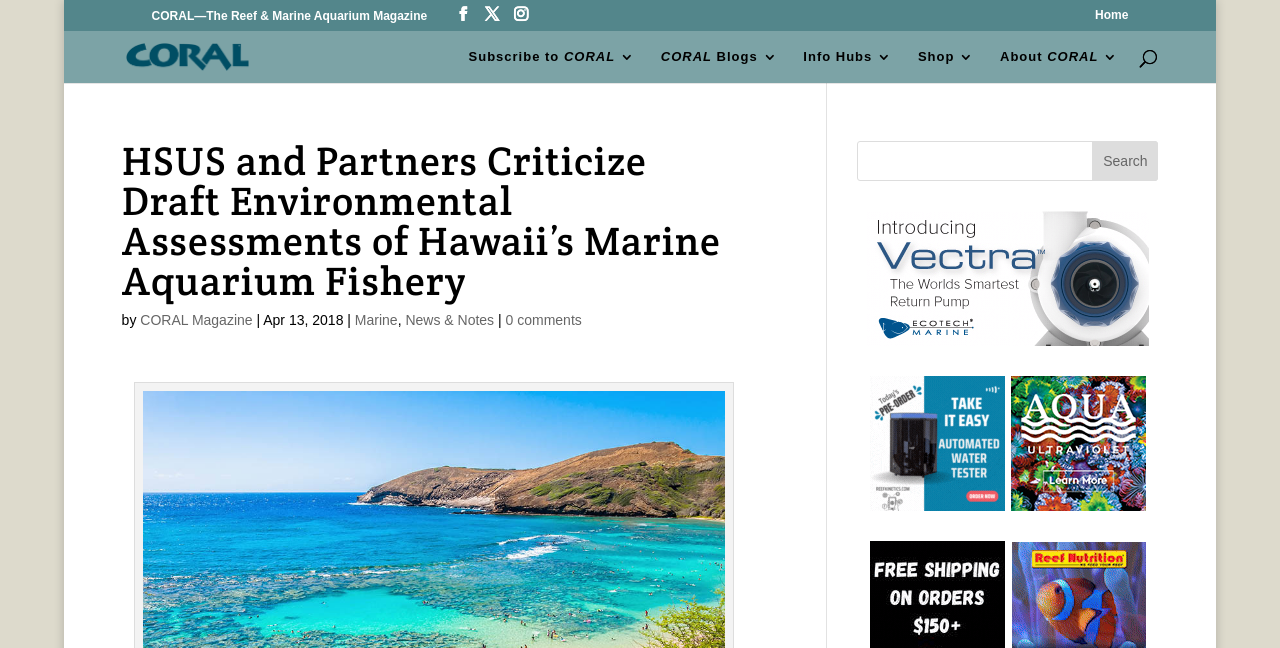Determine the main heading of the webpage and generate its text.

HSUS and Partners Criticize Draft Environmental Assessments of Hawaii’s Marine Aquarium Fishery